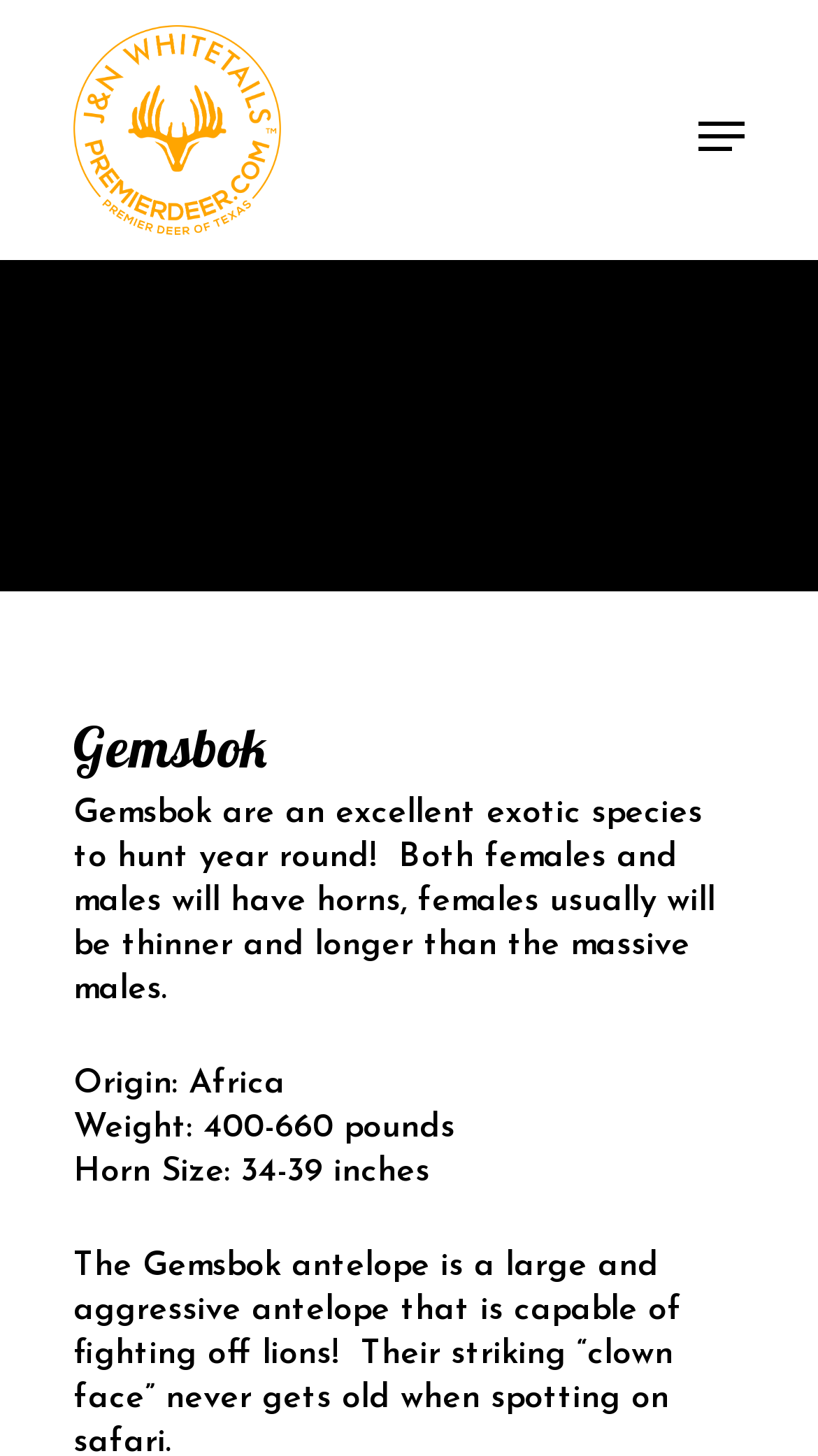How many navigation links are available?
Look at the screenshot and respond with one word or a short phrase.

9